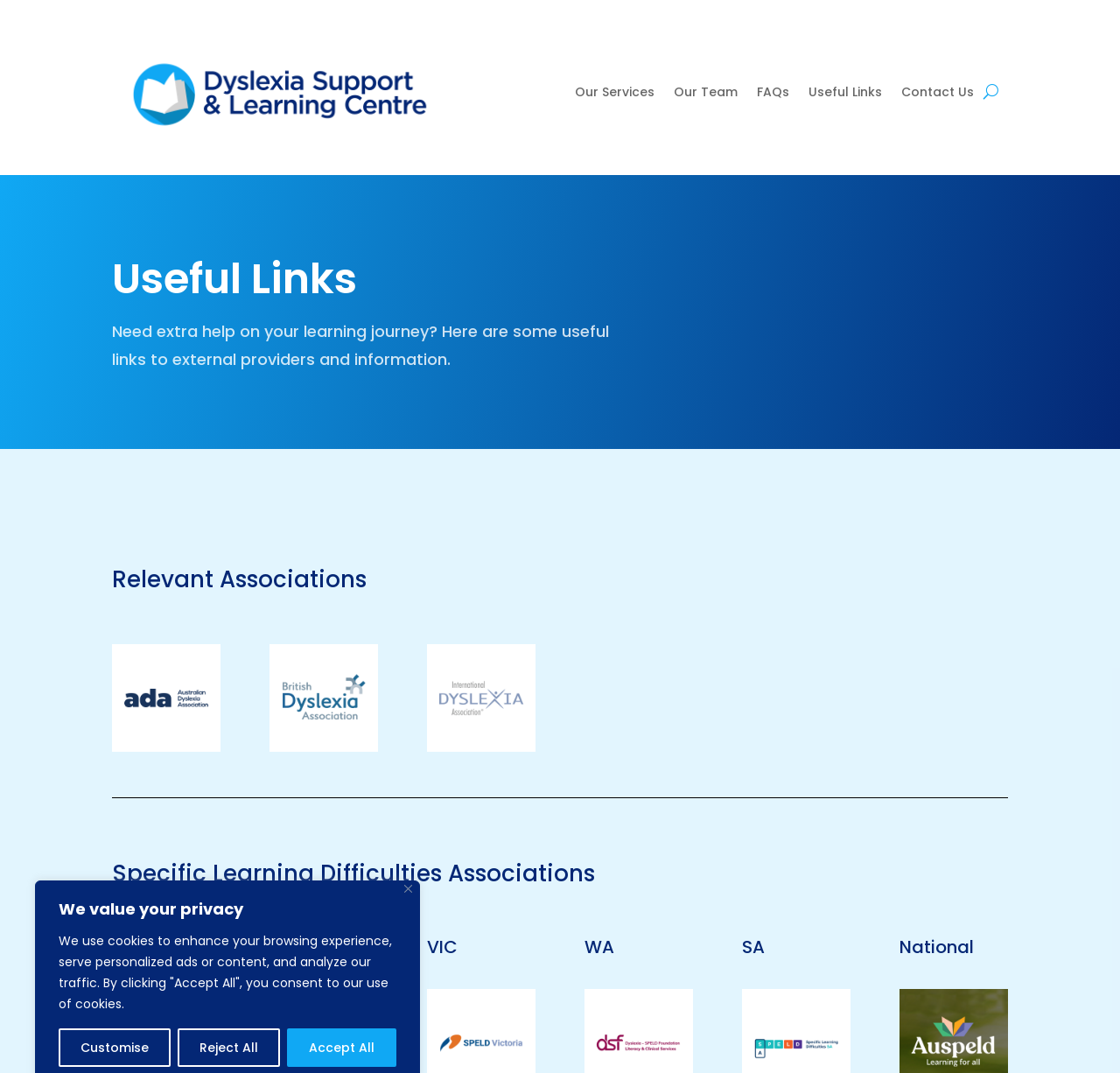What is the purpose of this webpage?
Give a single word or phrase as your answer by examining the image.

Dyslexia support